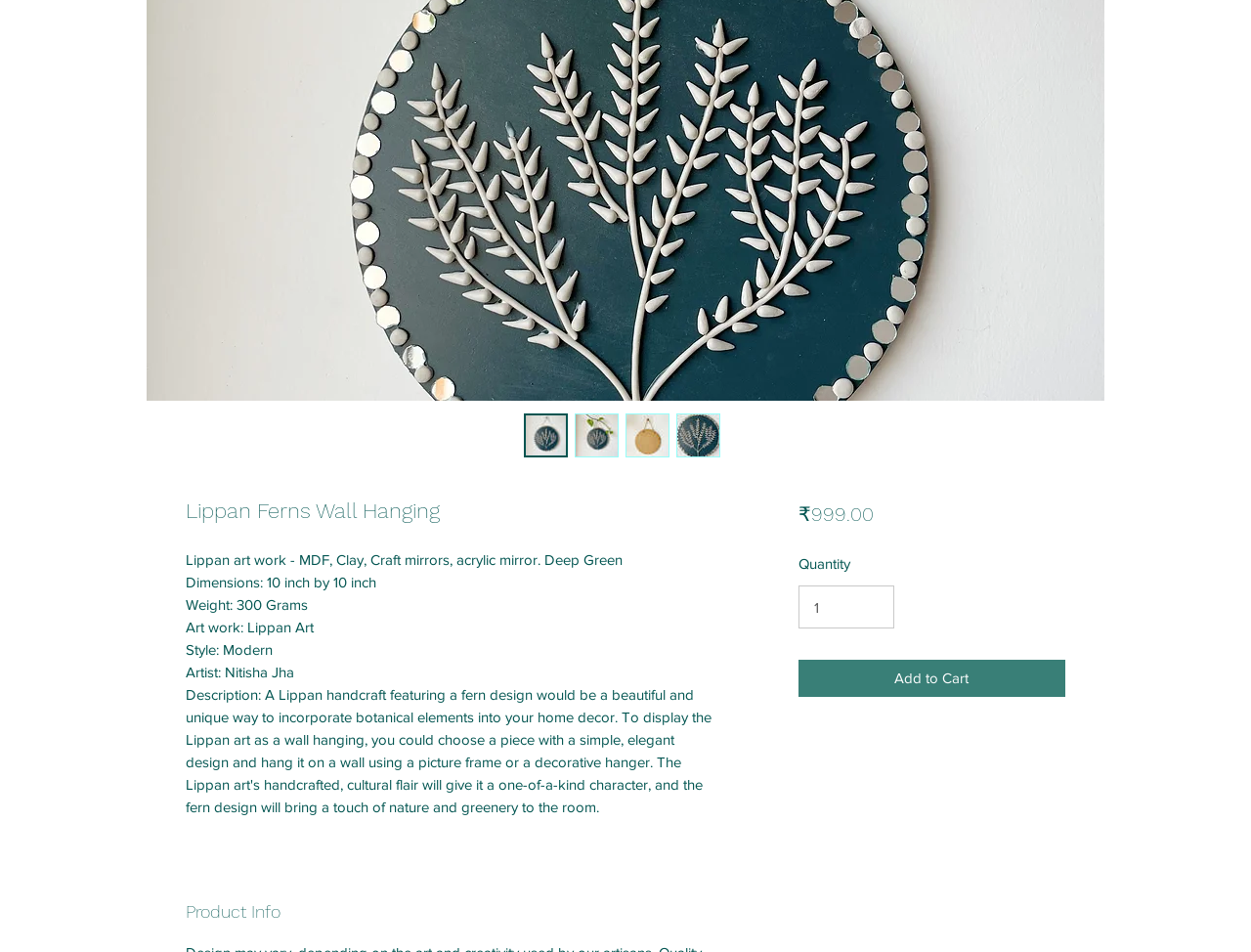Find the bounding box coordinates for the UI element that matches this description: "input value="1" aria-label="Quantity" value="1"".

[0.638, 0.615, 0.715, 0.66]